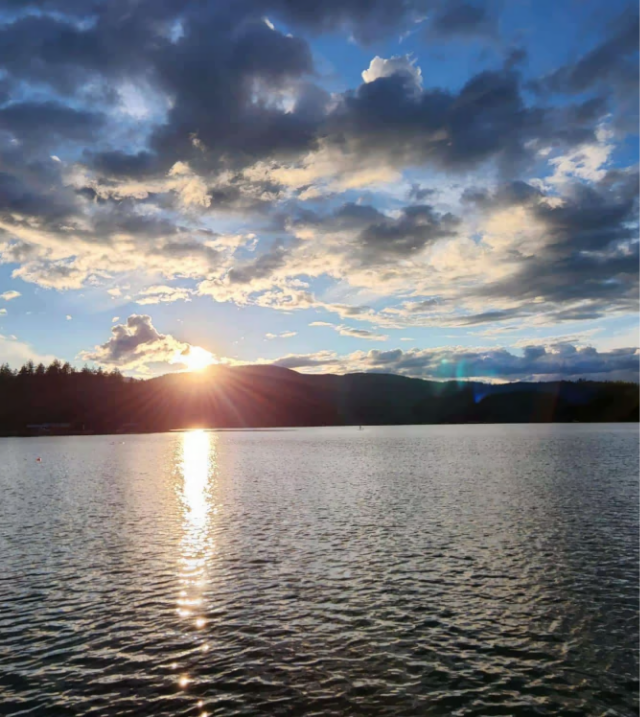Use a single word or phrase to answer the question:
What is the color of the sky in the image?

blues and whites